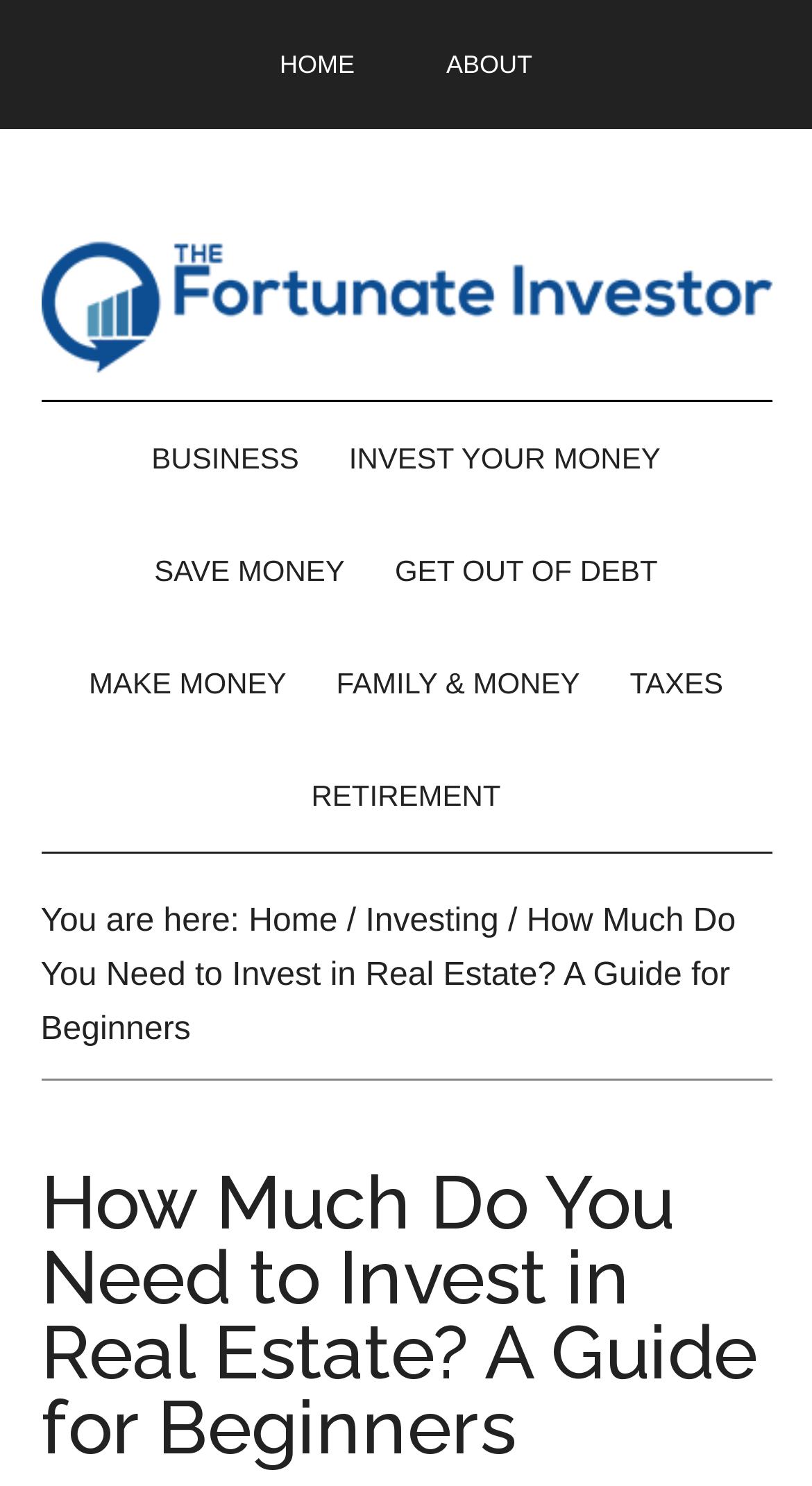Look at the image and write a detailed answer to the question: 
What is the last item in the secondary navigation menu?

I found the last item in the secondary navigation menu by examining the link elements within the 'Secondary' navigation element. The last item is a link with the text 'RETIREMENT'.